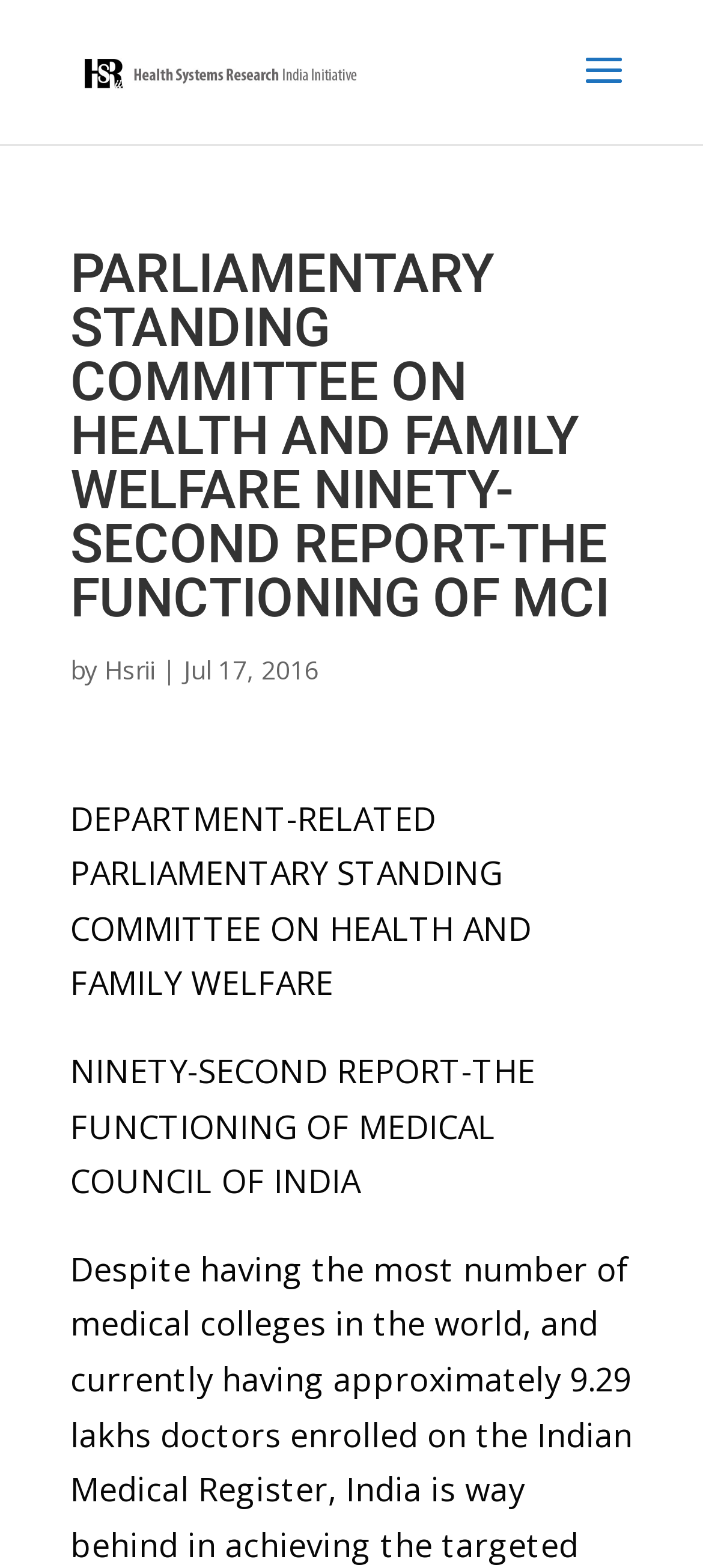Use a single word or phrase to respond to the question:
What is the abbreviation of the organization?

HSRII